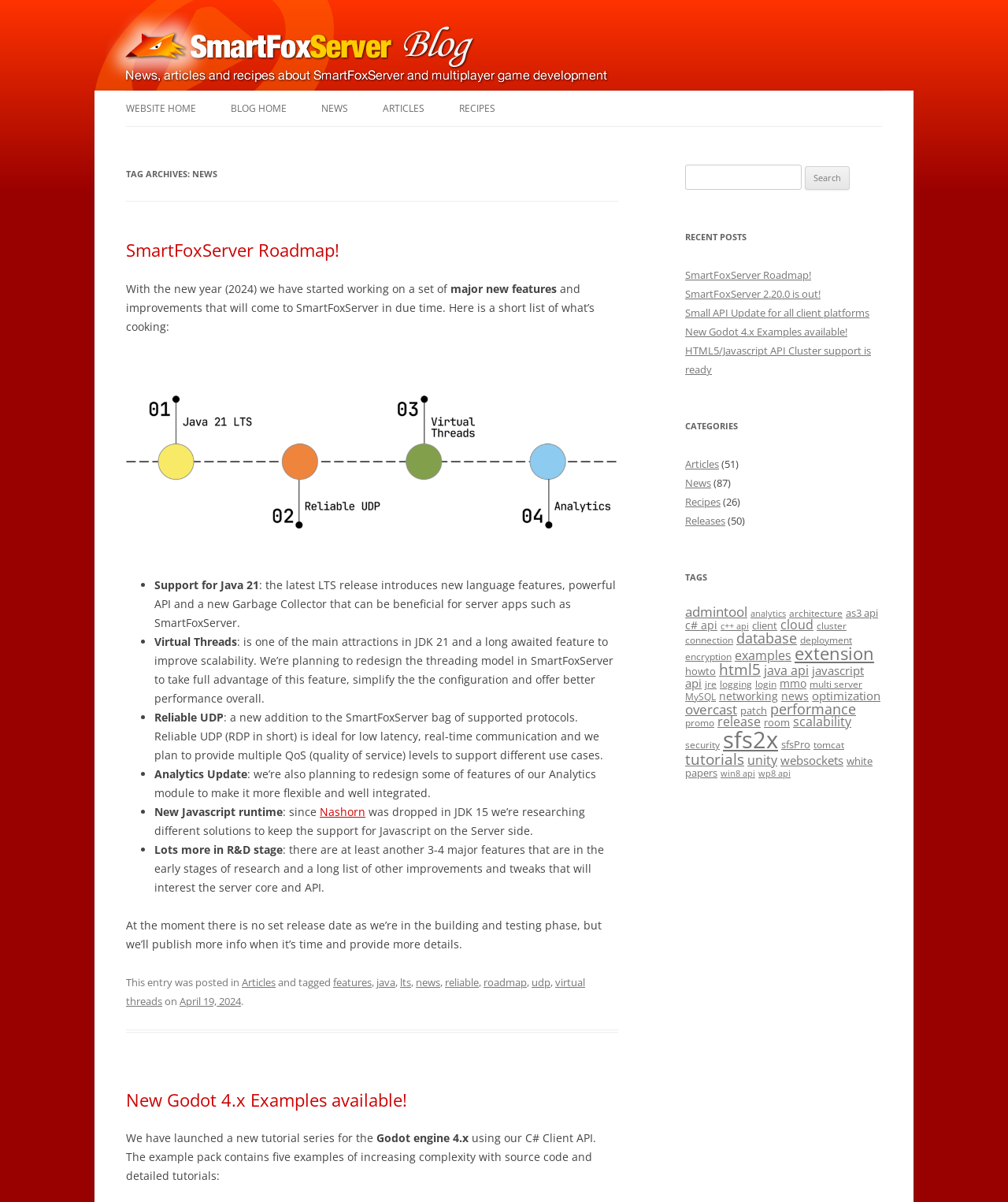Specify the bounding box coordinates of the area to click in order to follow the given instruction: "Read the 'SmartFoxServer Roadmap!' article."

[0.125, 0.198, 0.337, 0.218]